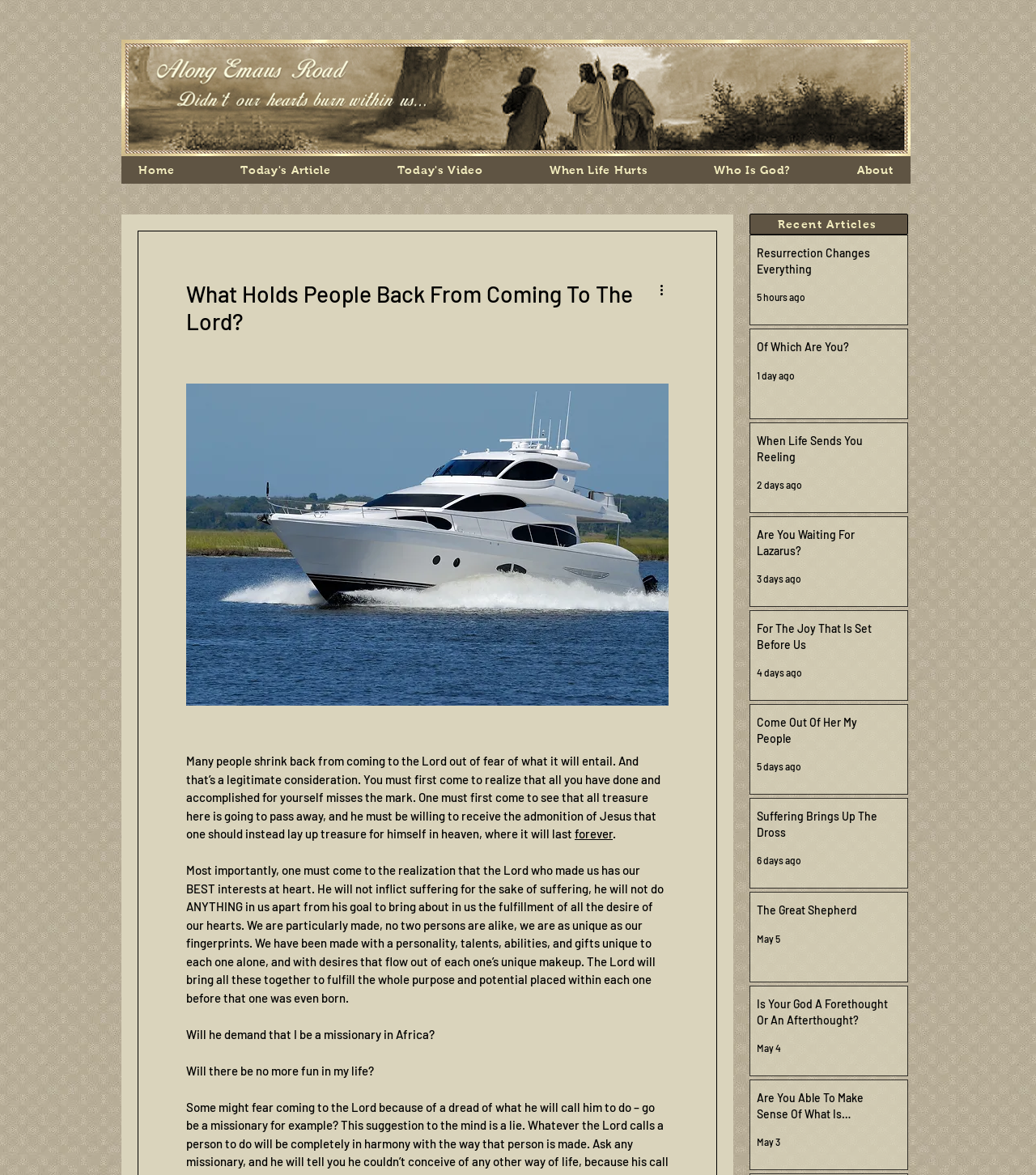Locate the bounding box coordinates of the element that needs to be clicked to carry out the instruction: "Read the article 'Resurrection Changes Everything'". The coordinates should be given as four float numbers ranging from 0 to 1, i.e., [left, top, right, bottom].

[0.73, 0.209, 0.86, 0.241]